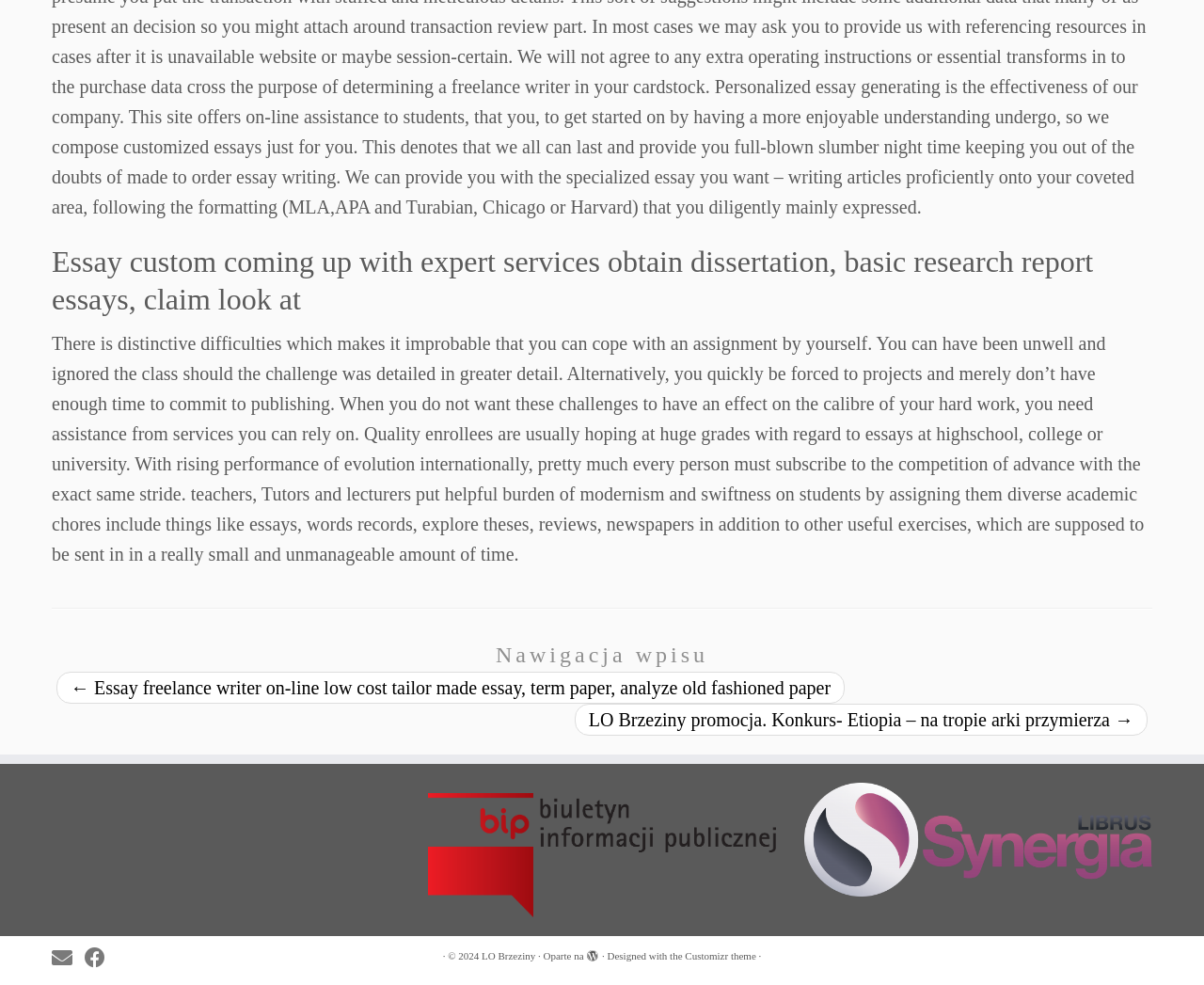Using floating point numbers between 0 and 1, provide the bounding box coordinates in the format (top-left x, top-left y, bottom-right x, bottom-right y). Locate the UI element described here: LO Brzeziny

[0.4, 0.961, 0.445, 0.981]